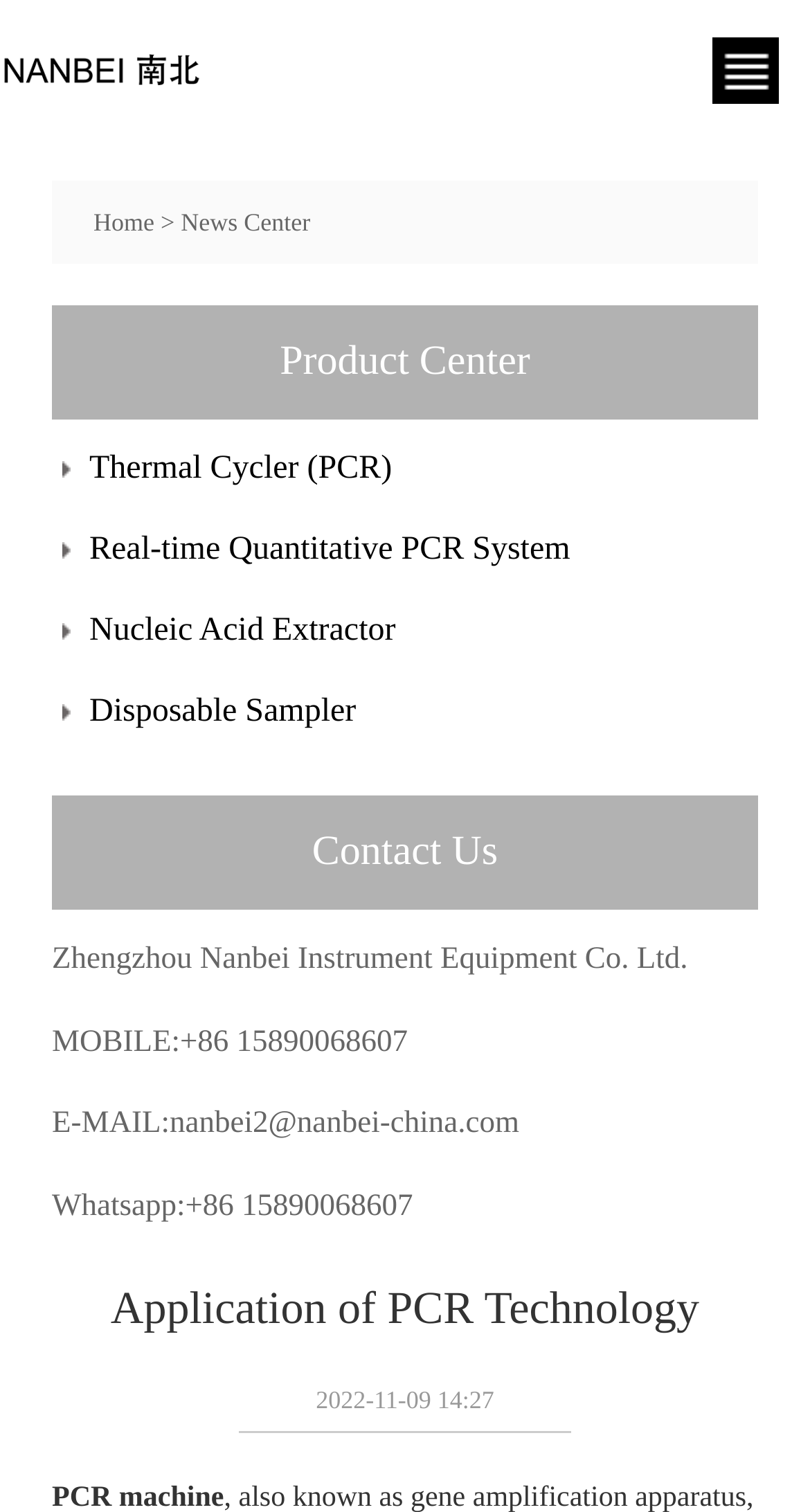How many product categories are listed?
Answer briefly with a single word or phrase based on the image.

4